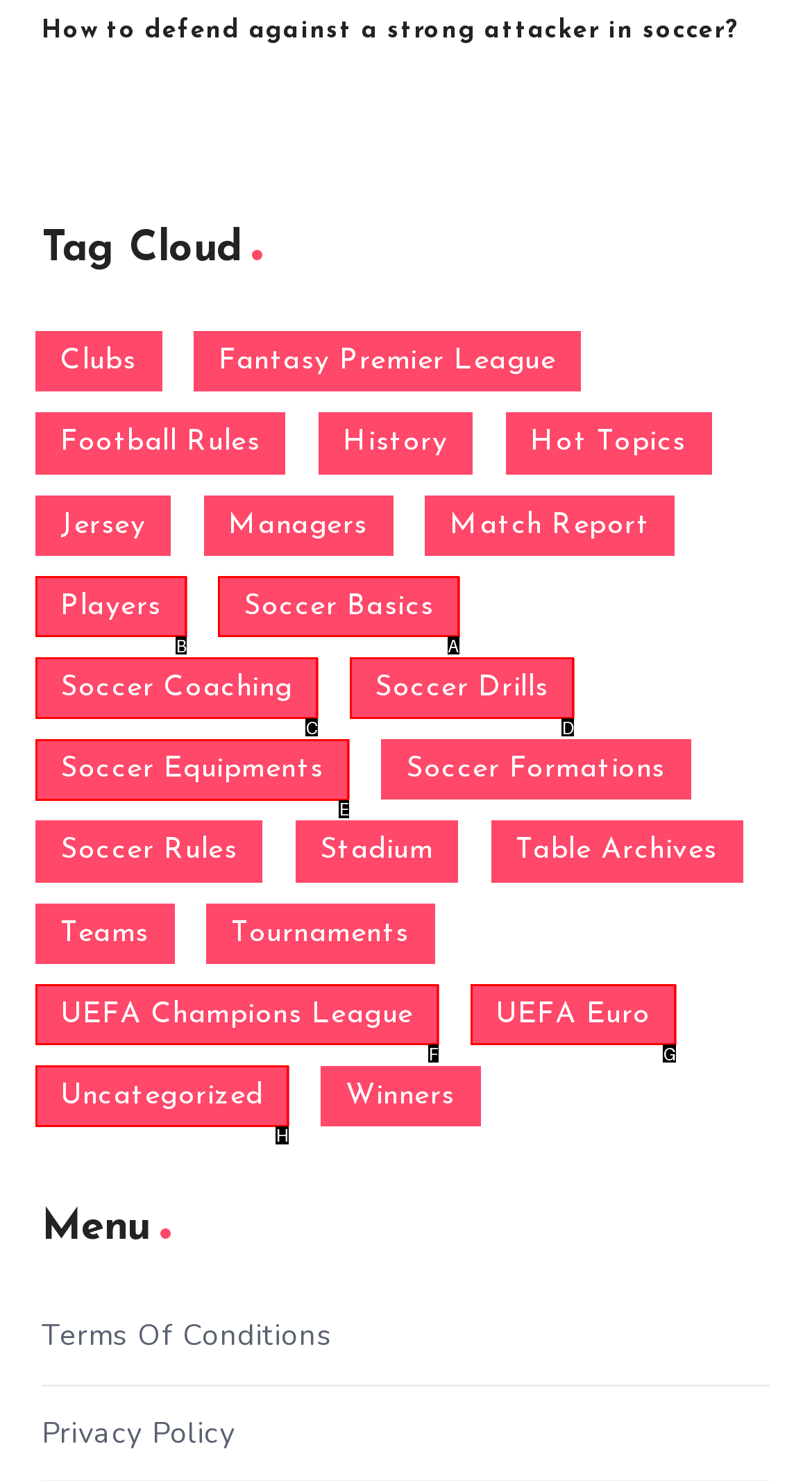Identify which HTML element should be clicked to fulfill this instruction: Read 'Soccer Basics' Reply with the correct option's letter.

A